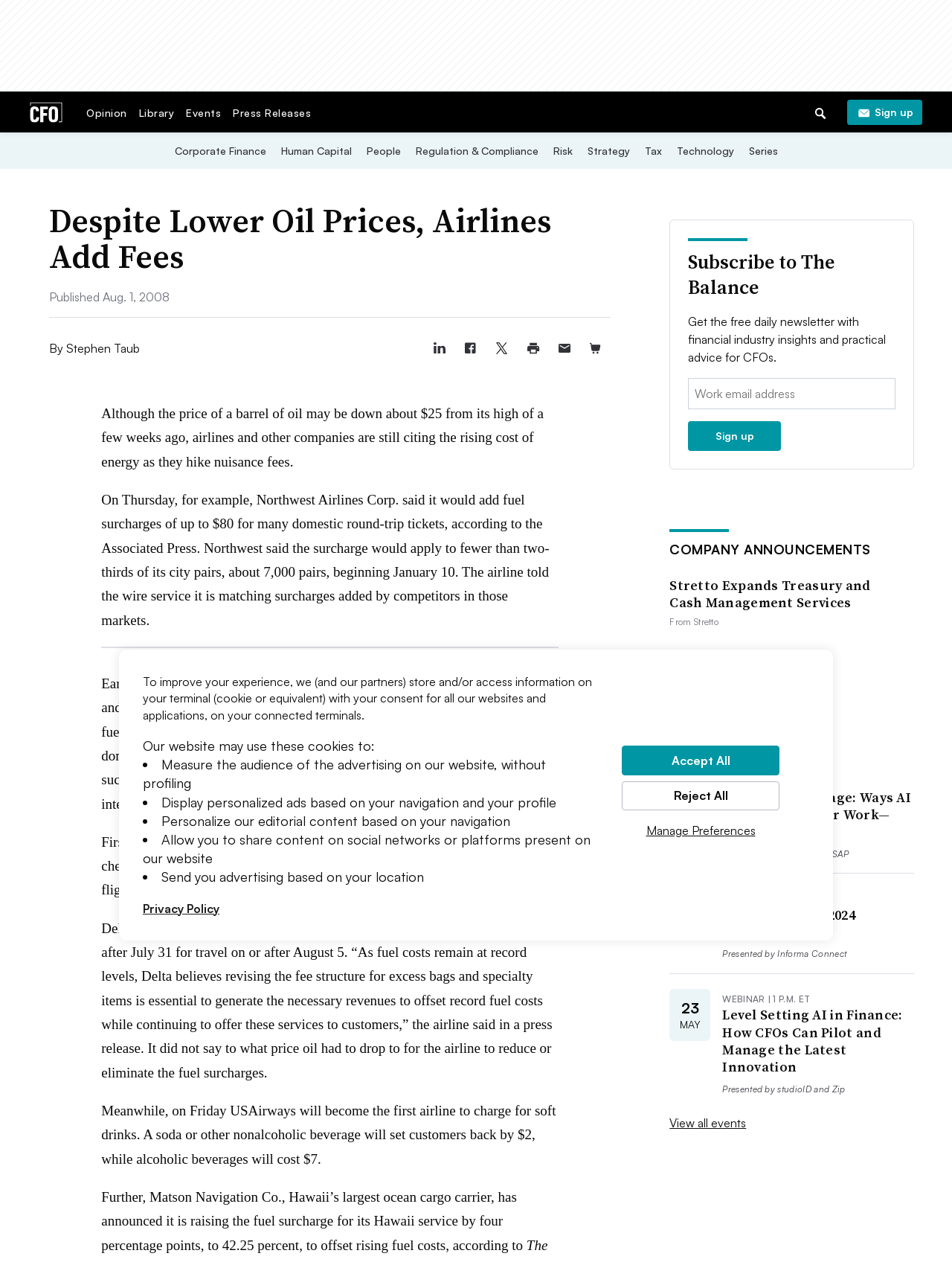Determine the bounding box coordinates for the area that needs to be clicked to fulfill this task: "View all press release items". The coordinates must be given as four float numbers between 0 and 1, i.e., [left, top, right, bottom].

[0.703, 0.514, 0.744, 0.525]